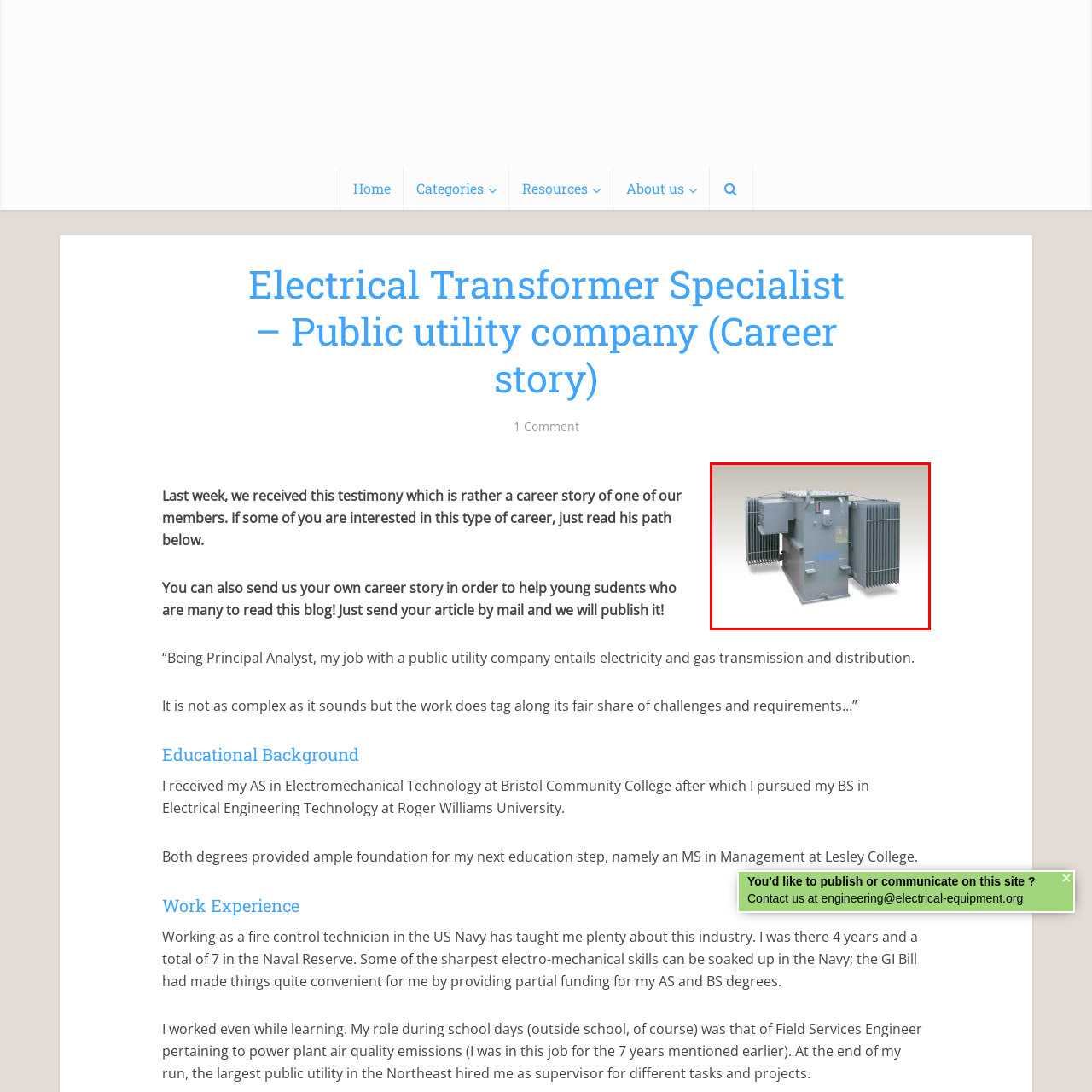Who commonly utilizes this type of transformer?
Look at the image highlighted by the red bounding box and answer the question with a single word or brief phrase.

Public utility companies